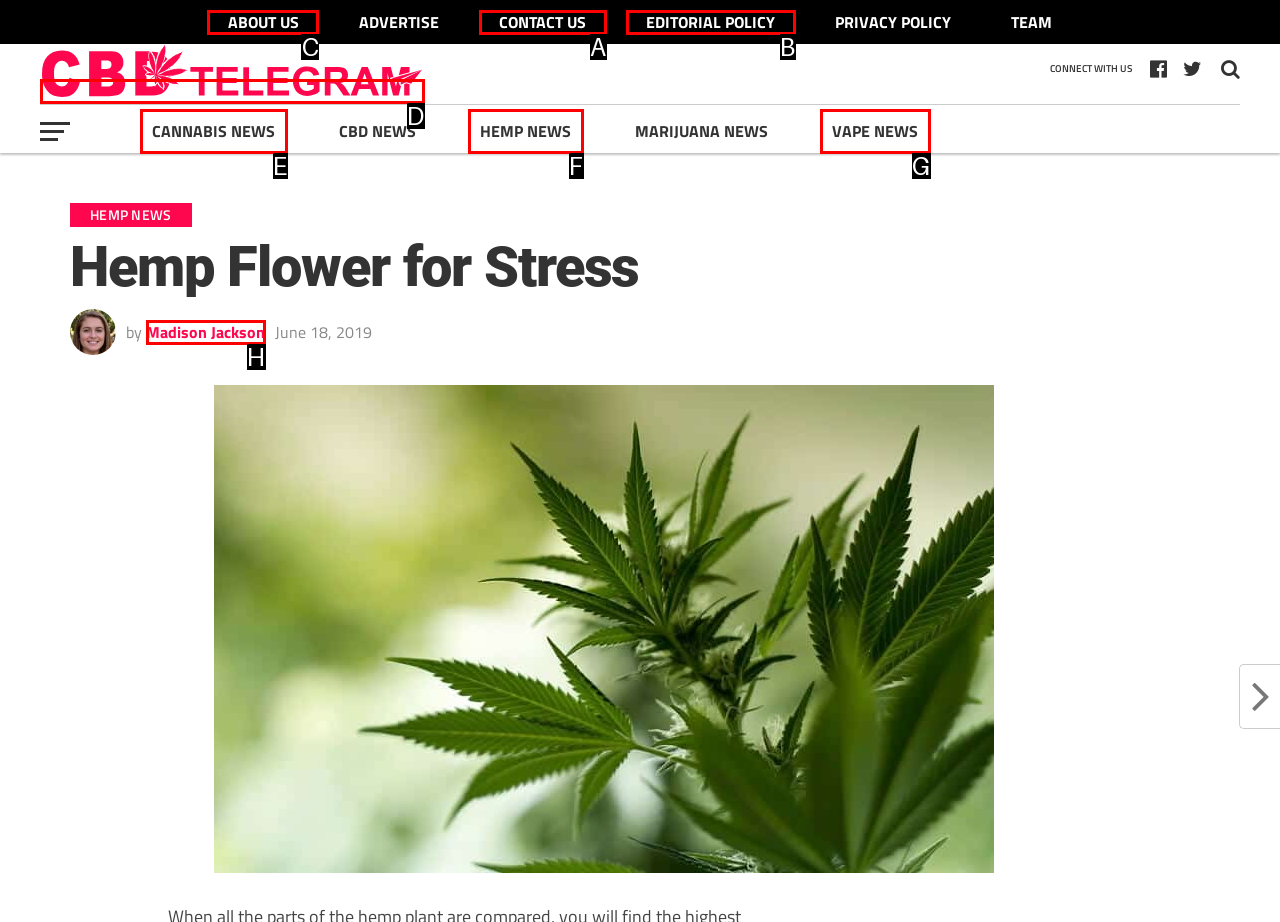Select the correct UI element to click for this task: click ABOUT US.
Answer using the letter from the provided options.

C